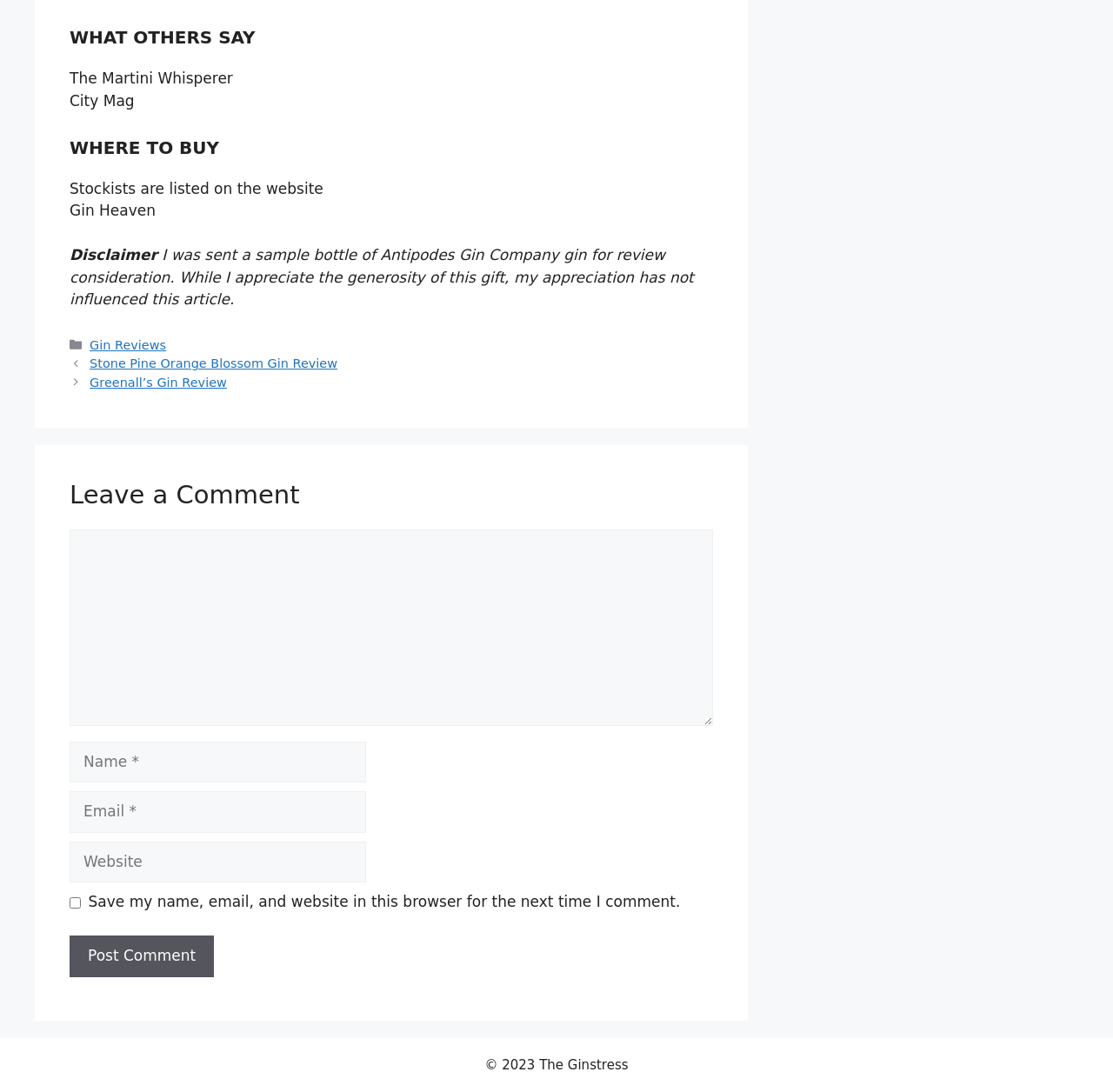Please identify the bounding box coordinates of the element that needs to be clicked to execute the following command: "Click on the 'Post Comment' button". Provide the bounding box using four float numbers between 0 and 1, formatted as [left, top, right, bottom].

[0.062, 0.857, 0.192, 0.895]